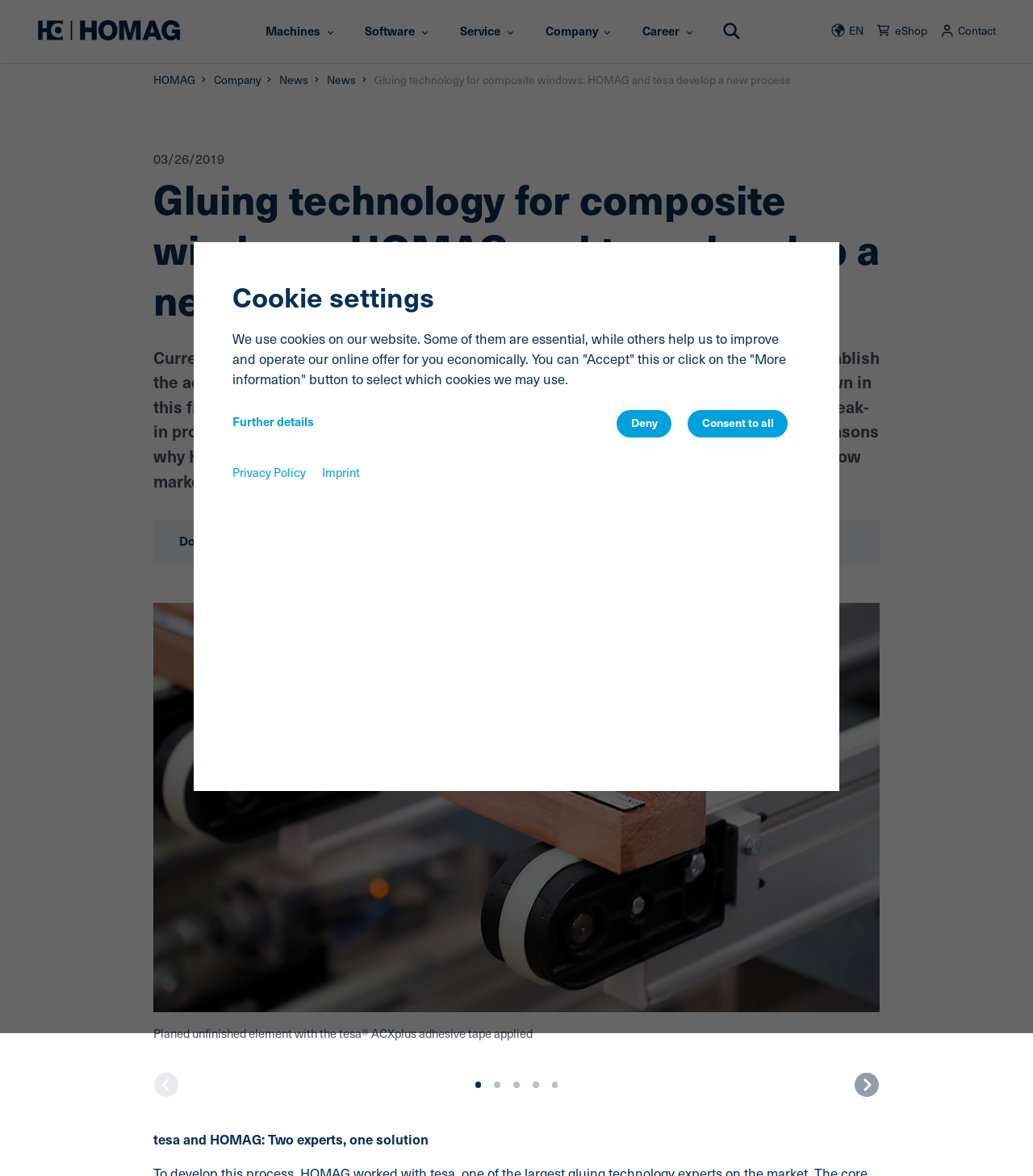Identify the coordinates of the bounding box for the element that must be clicked to accomplish the instruction: "Download a file".

[0.173, 0.442, 0.251, 0.48]